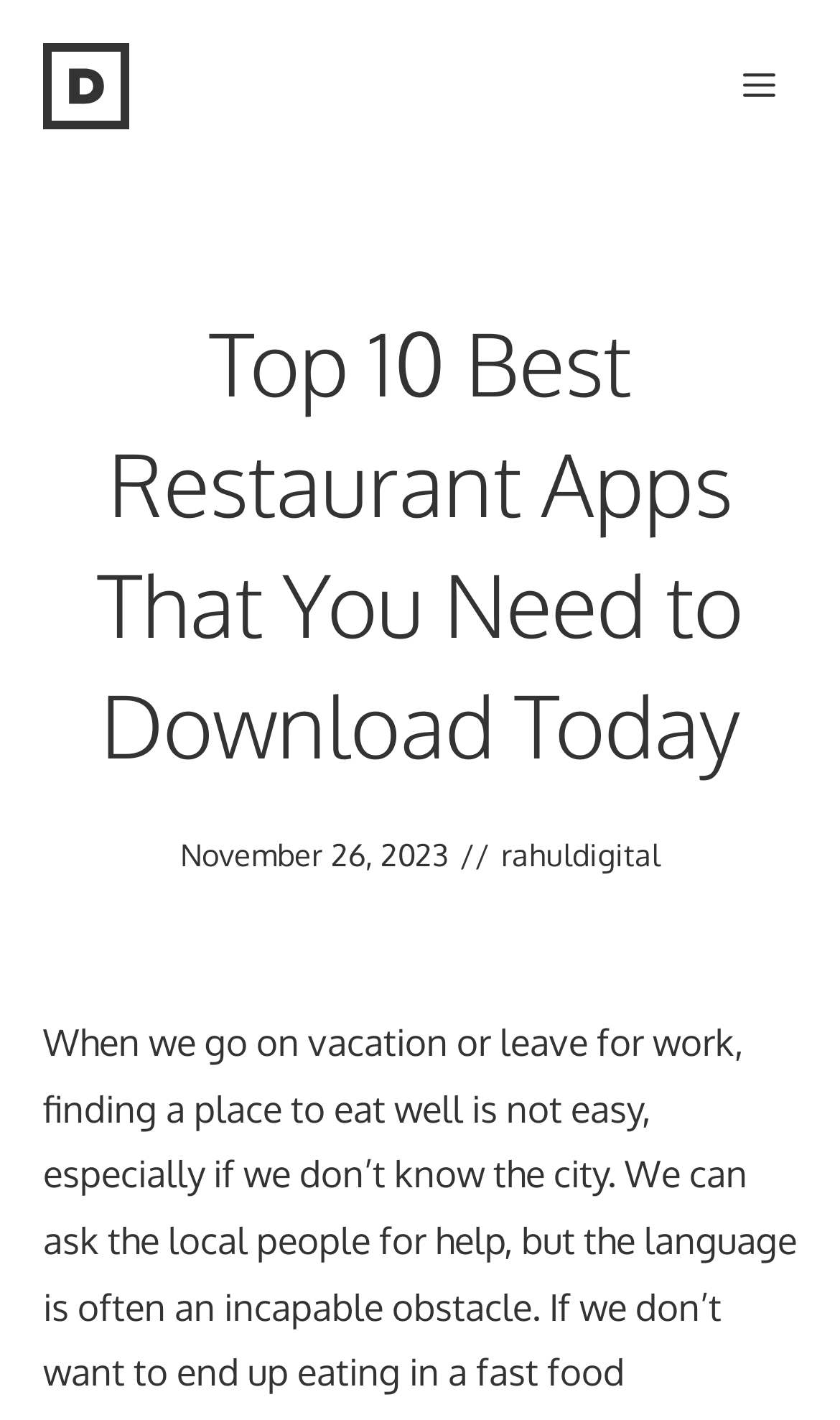Examine the image carefully and respond to the question with a detailed answer: 
What is the name of the website?

I found the name of the website by looking at the root element, which is focused on the webpage. The link element within the root element has the text 'Rank Excel', which is likely the name of the website.